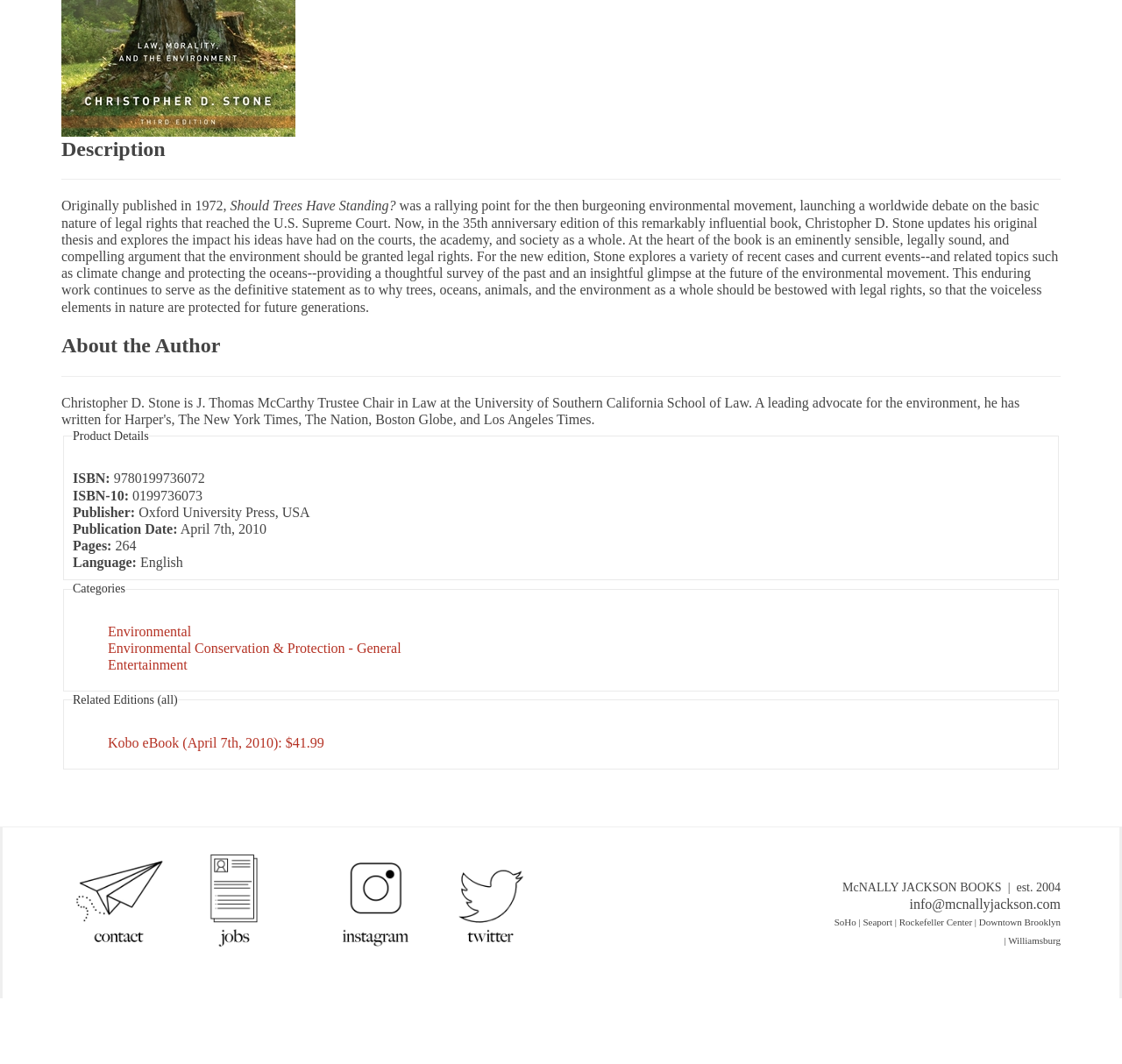Please specify the bounding box coordinates in the format (top-left x, top-left y, bottom-right x, bottom-right y), with values ranging from 0 to 1. Identify the bounding box for the UI component described as follows: Environmental

[0.096, 0.586, 0.17, 0.6]